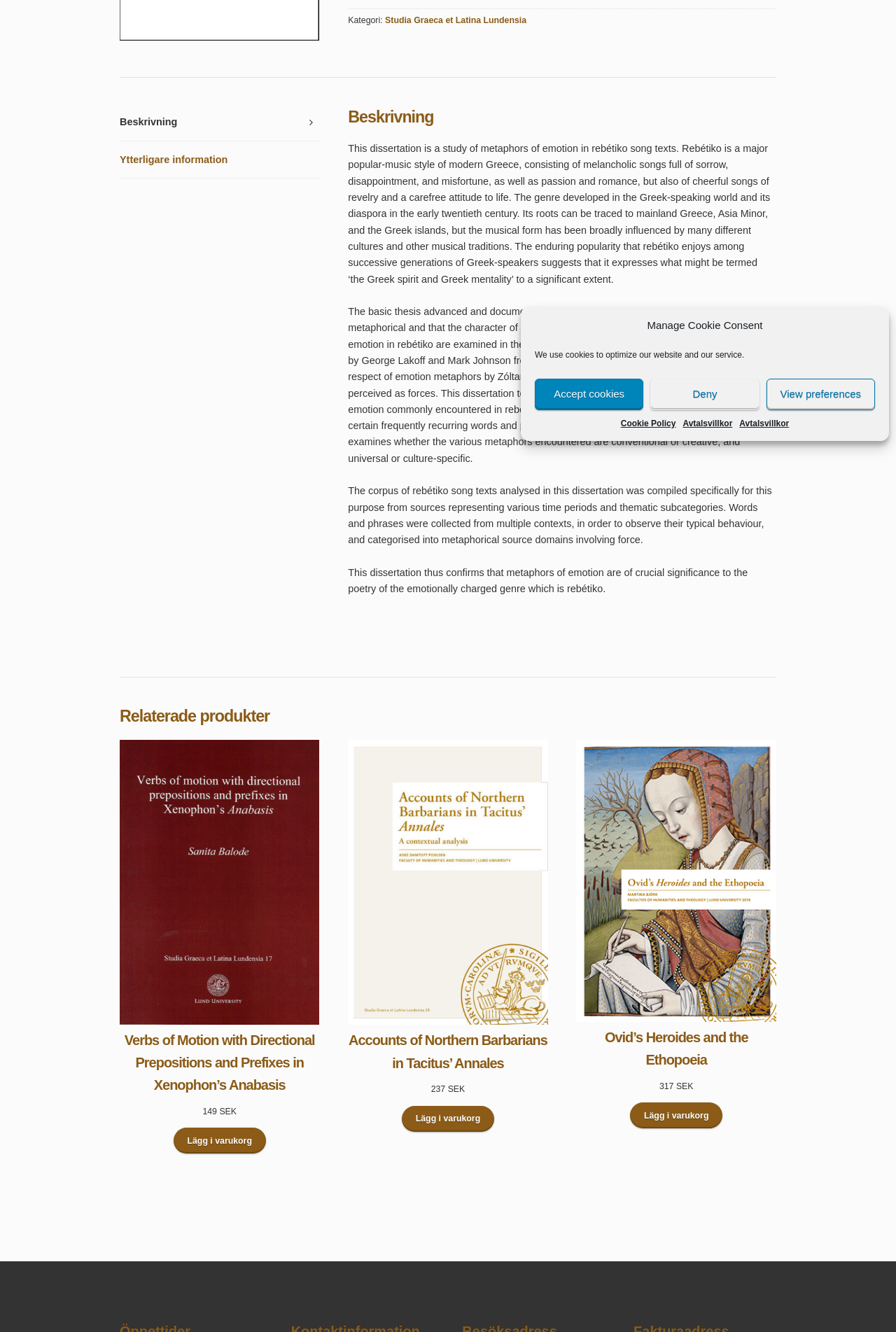Given the element description "Deny", identify the bounding box of the corresponding UI element.

[0.726, 0.284, 0.847, 0.308]